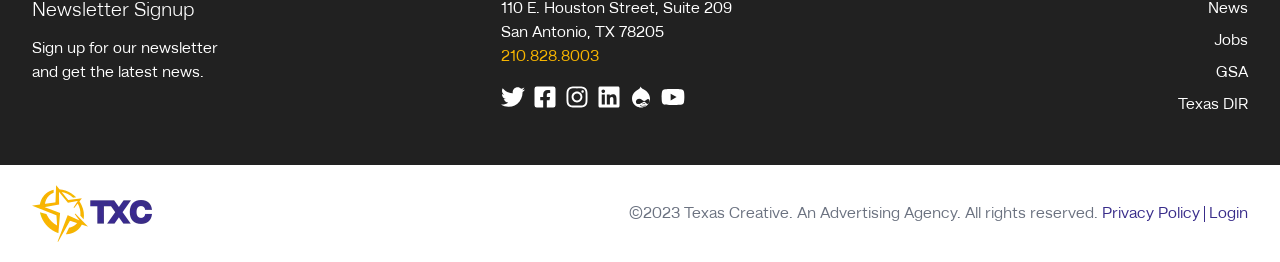Give a concise answer using only one word or phrase for this question:
What is the phone number of the company?

210.828.8003